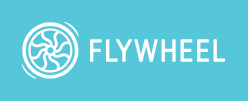Generate an elaborate description of what you see in the image.

The image features the logo of Flywheel, depicted on a vibrant turquoise background. At the left side of the image, a stylized representation of a swirling fan or turbine is illustrated, symbolizing motion and speed. Adjacent to this graphic, the word "FLYWHEEL" is prominently displayed in bold, uppercase letters, conveying a sense of modernity and professionalism. This logo encapsulates the brand's focus on streamlined services and innovation in the web hosting industry.